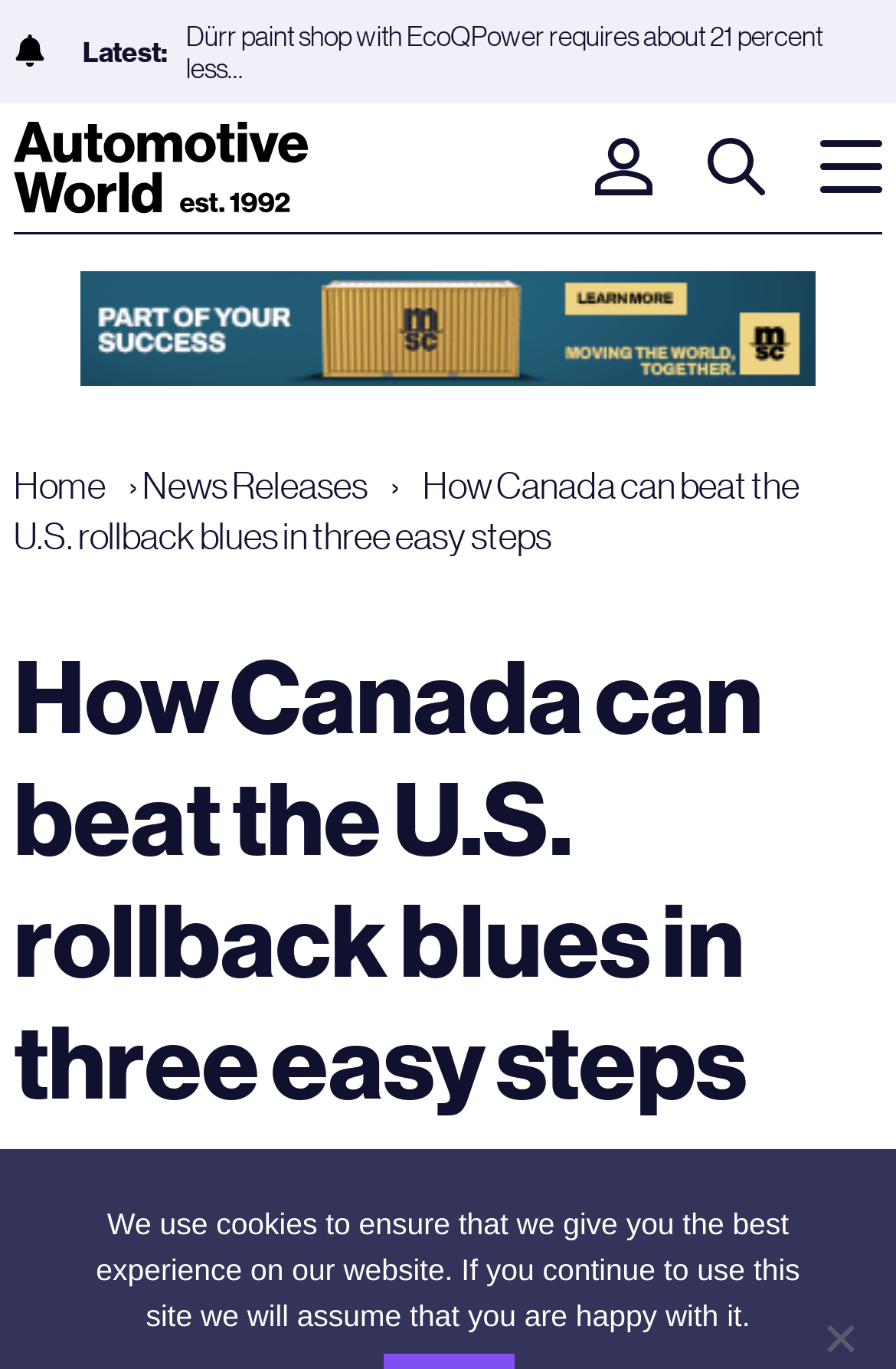Please identify the bounding box coordinates of the clickable area that will fulfill the following instruction: "Read the latest news". The coordinates should be in the format of four float numbers between 0 and 1, i.e., [left, top, right, bottom].

[0.092, 0.022, 0.187, 0.051]